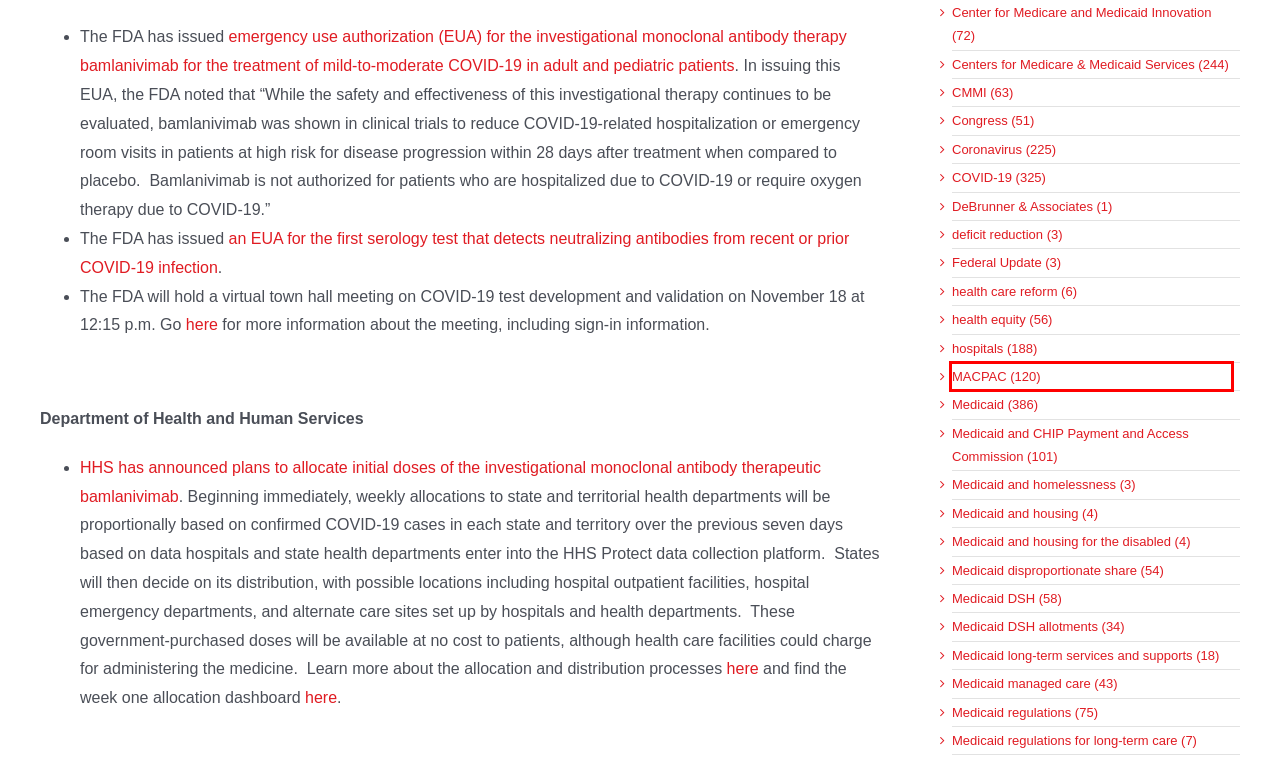Look at the screenshot of a webpage with a red bounding box and select the webpage description that best corresponds to the new page after clicking the element in the red box. Here are the options:
A. Congress – DeBrunner & Associates
B. MACPAC – DeBrunner & Associates
C. deficit reduction – DeBrunner & Associates
D. Medicaid disproportionate share – DeBrunner & Associates
E. Medicaid long-term services and supports – DeBrunner & Associates
F. COVID-19 – DeBrunner & Associates
G. CMMI – DeBrunner & Associates
H. Medicaid and CHIP Payment and Access Commission – DeBrunner & Associates

B